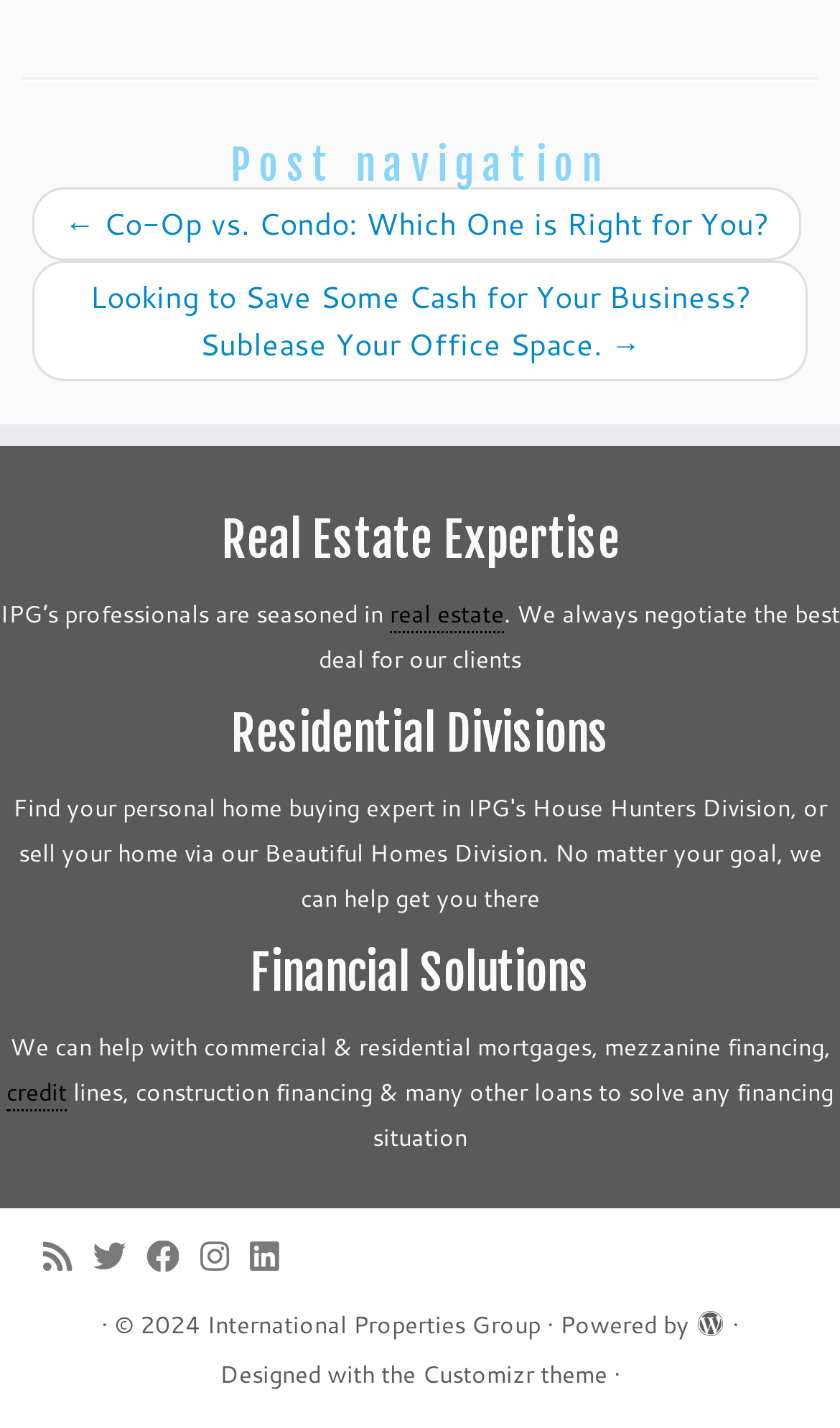What is the theme of the website?
Please provide a single word or phrase as the answer based on the screenshot.

Customizr theme